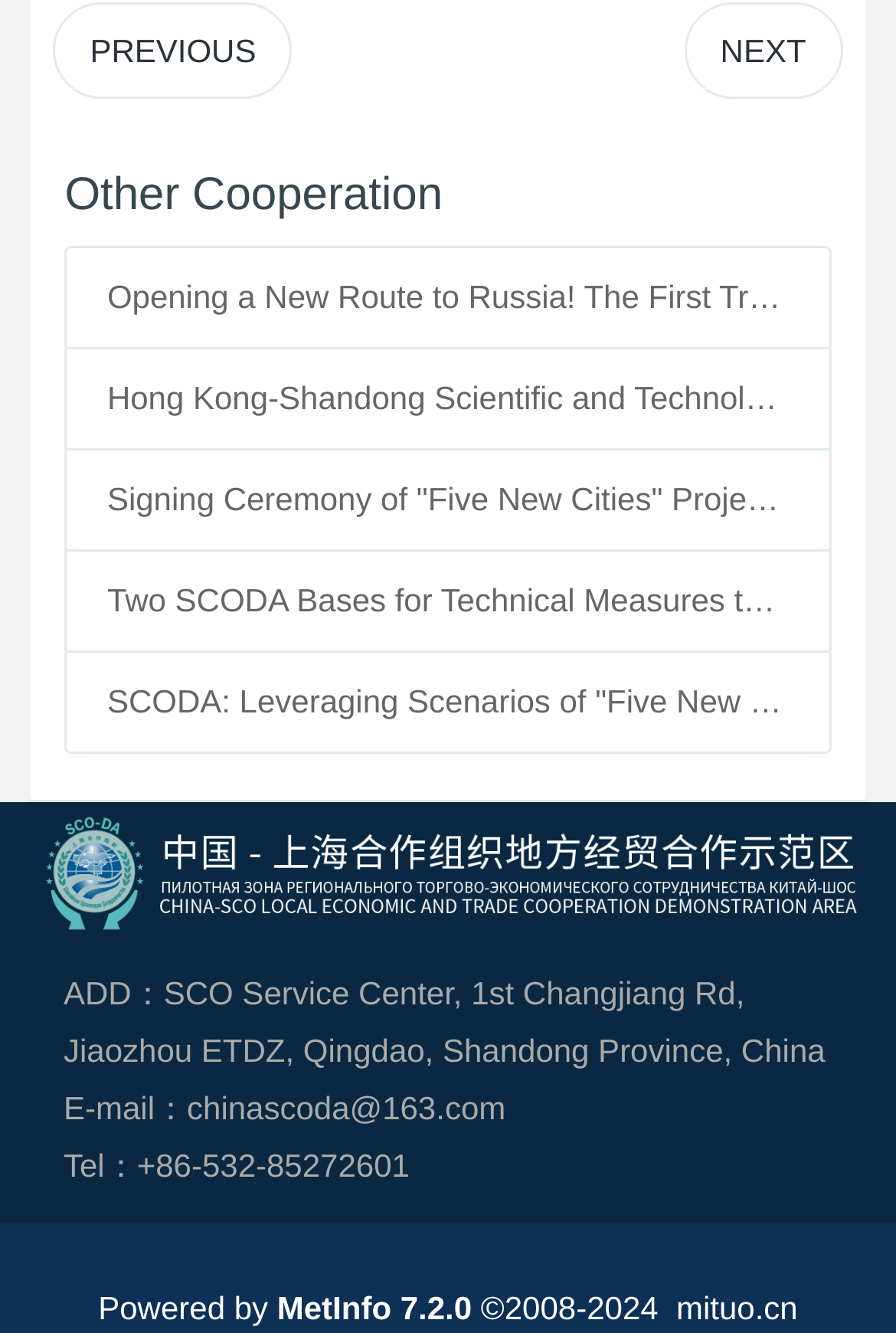Can you find the bounding box coordinates for the UI element given this description: "mituo.cn"? Provide the coordinates as four float numbers between 0 and 1: [left, top, right, bottom].

[0.755, 0.966, 0.89, 0.994]